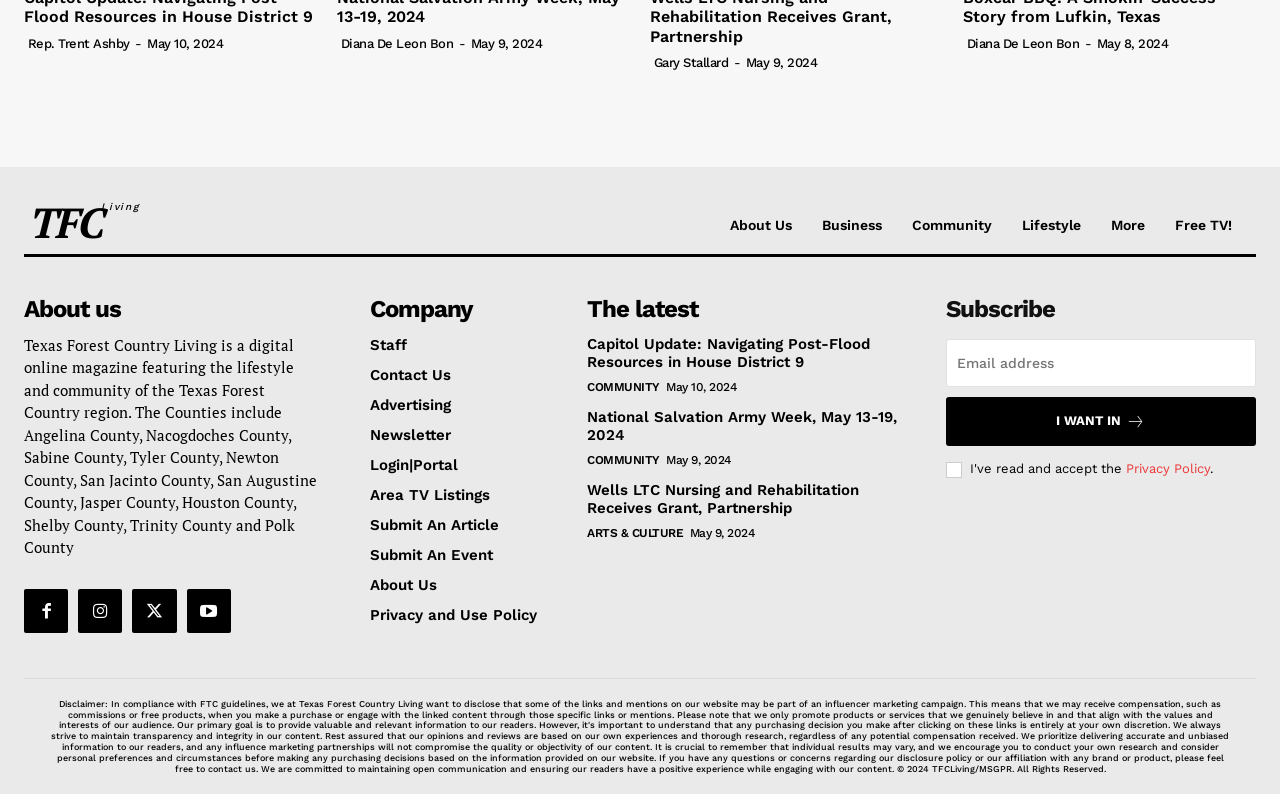Based on the element description, predict the bounding box coordinates (top-left x, top-left y, bottom-right x, bottom-right y) for the UI element in the screenshot: Call Today859-474-7830

None